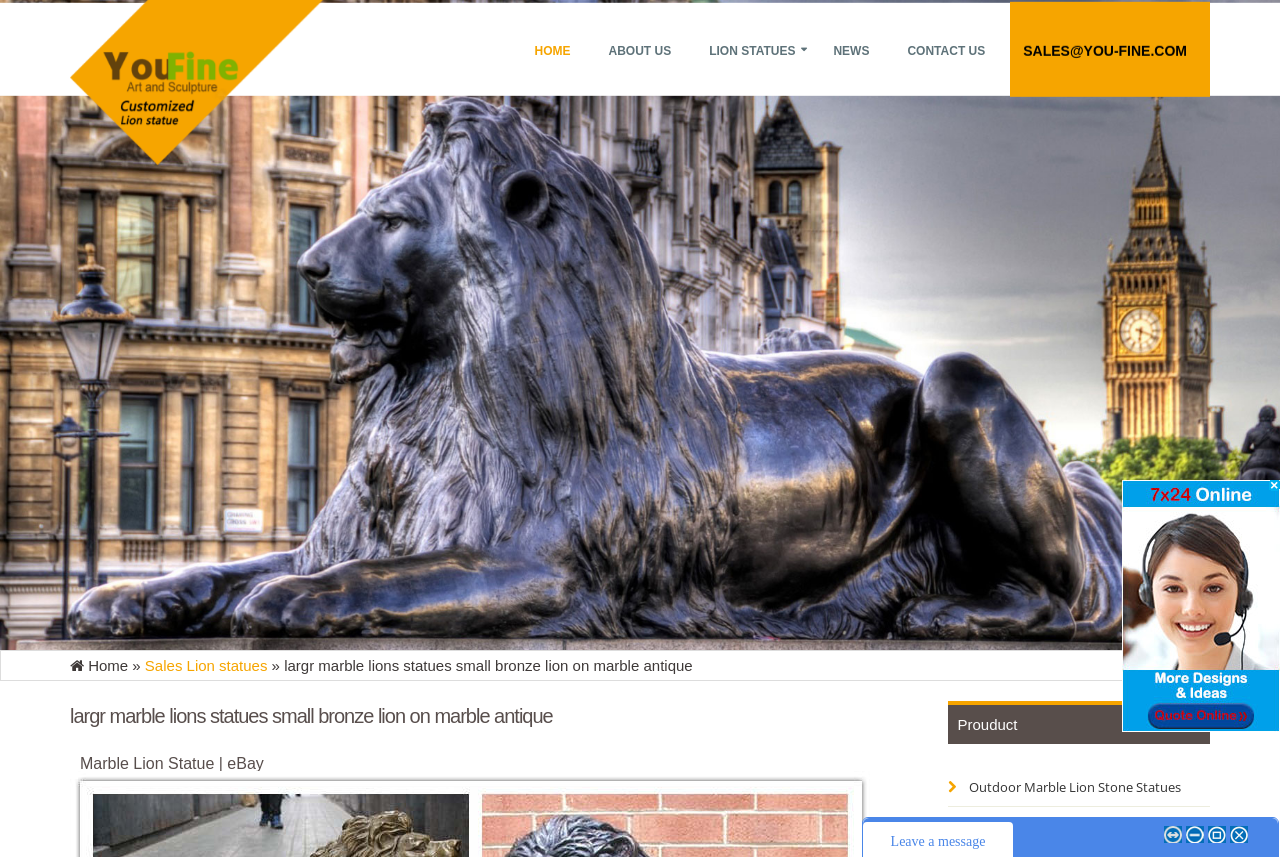How many navigation links are in the top menu?
Examine the image and provide an in-depth answer to the question.

By examining the webpage structure, I can see that there are six links in the top menu: 'HOME', 'ABOUT US', 'LION STATUES', 'NEWS', 'CONTACT US', and 'SALES@YOU-FINE.COM'.